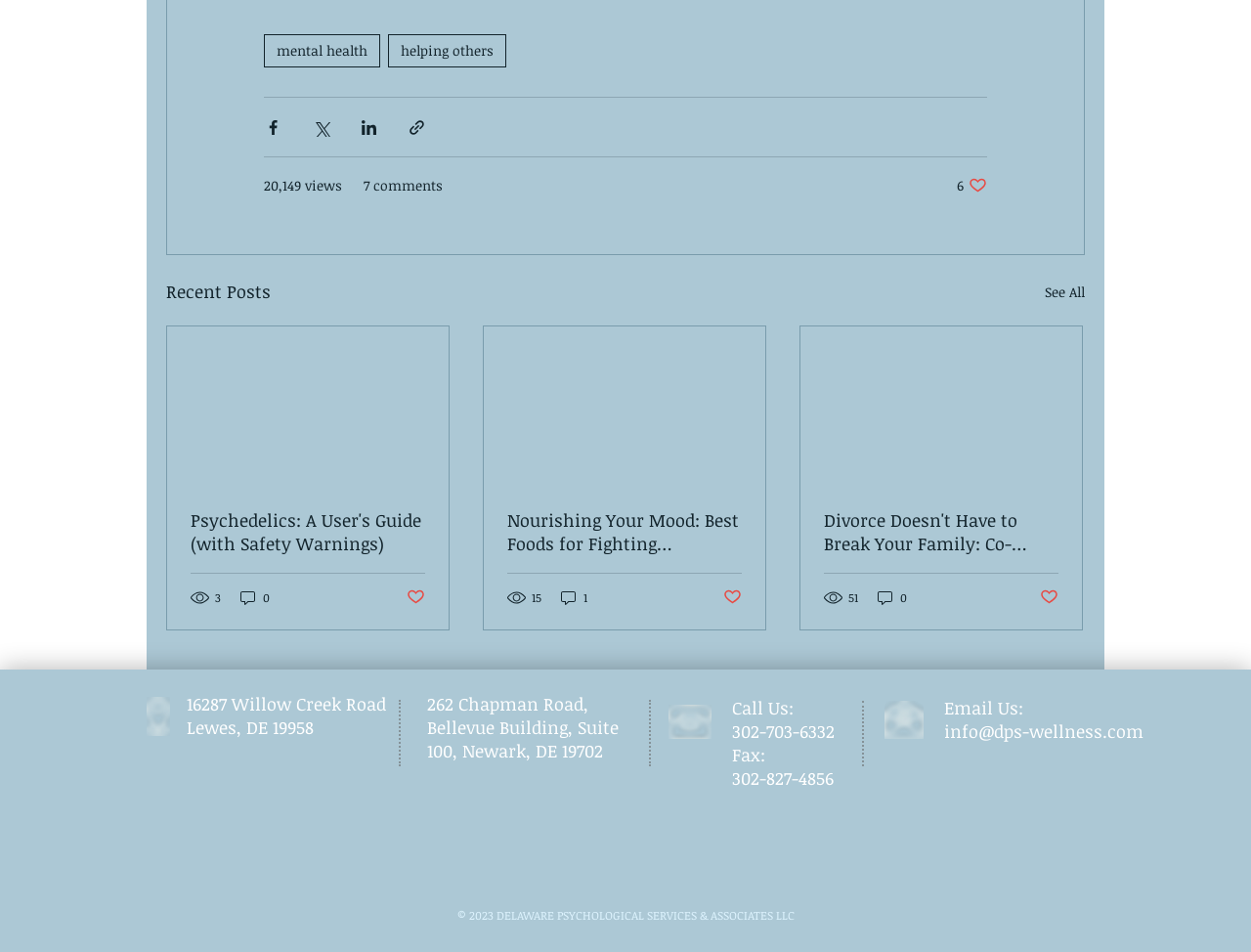Locate the bounding box coordinates of the item that should be clicked to fulfill the instruction: "Contact via email".

[0.755, 0.756, 0.914, 0.78]